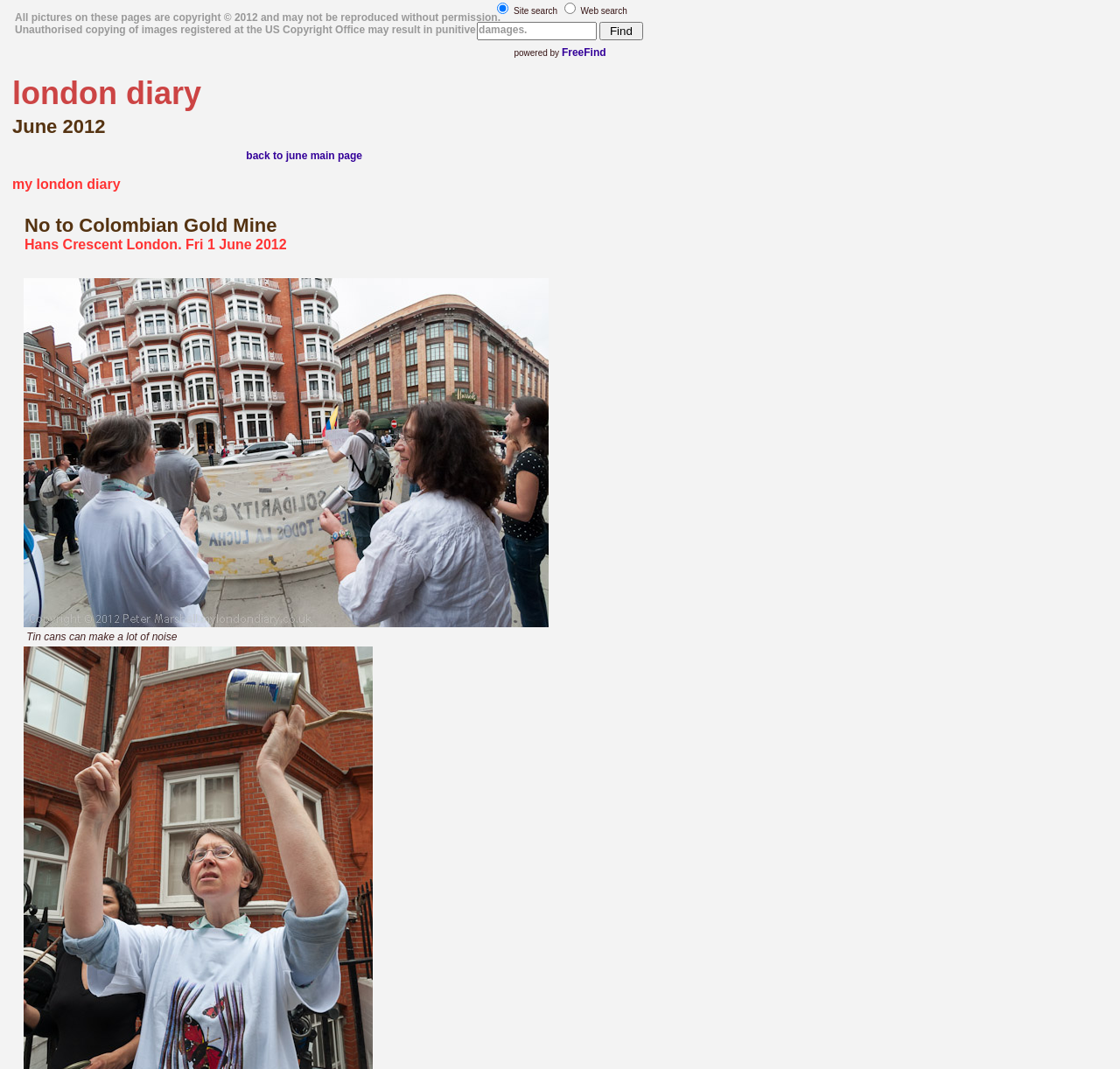Use the details in the image to answer the question thoroughly: 
What is the function of the button?

I inferred the function of the button by looking at its text, which is 'Find', and its position next to a textbox, which suggests that it is used to search for something.